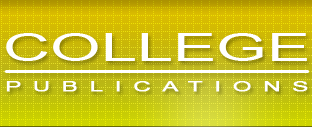Generate a detailed caption that describes the image.

The image displays the logo of "College Publications," characterized by a vibrant yellow background that enhances the bold typography. The word "COLLEGE" is prominently placed at the top, featuring a clean, modern font that emphasizes clarity and professionalism. Below it, the word "PUBLICATIONS" is rendered in a slightly smaller font size, maintaining the same style to ensure a cohesive look. The design reflects a contemporary aesthetic suitable for a publishing entity, suggesting a focus on academic and educational materials. This logo serves as a key branding element for College Publications, likely used across various platforms to represent their commitment to quality publications in the field of philosophy and beyond.